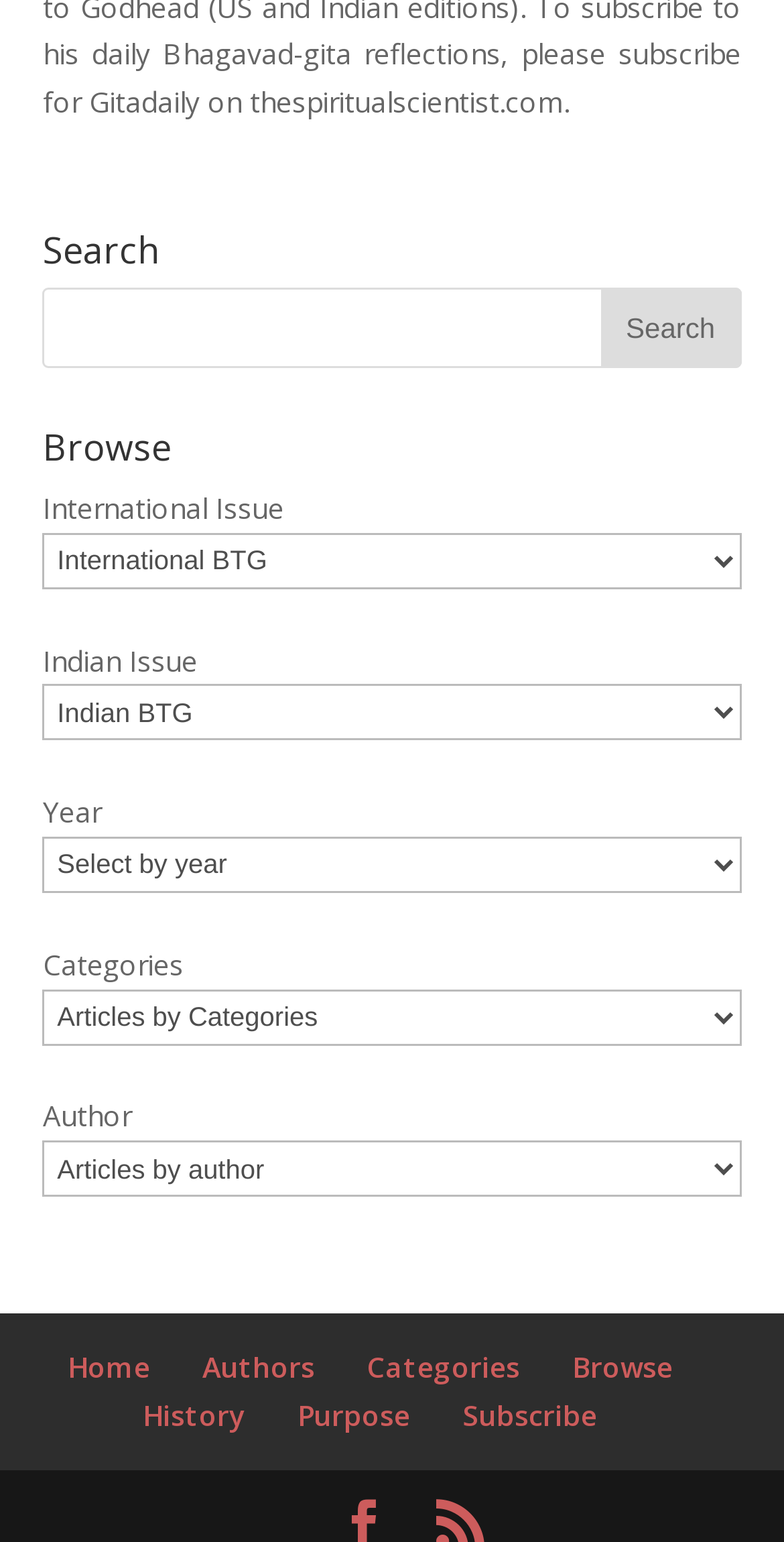Locate the bounding box coordinates of the clickable element to fulfill the following instruction: "select an international issue". Provide the coordinates as four float numbers between 0 and 1 in the format [left, top, right, bottom].

[0.055, 0.345, 0.945, 0.382]